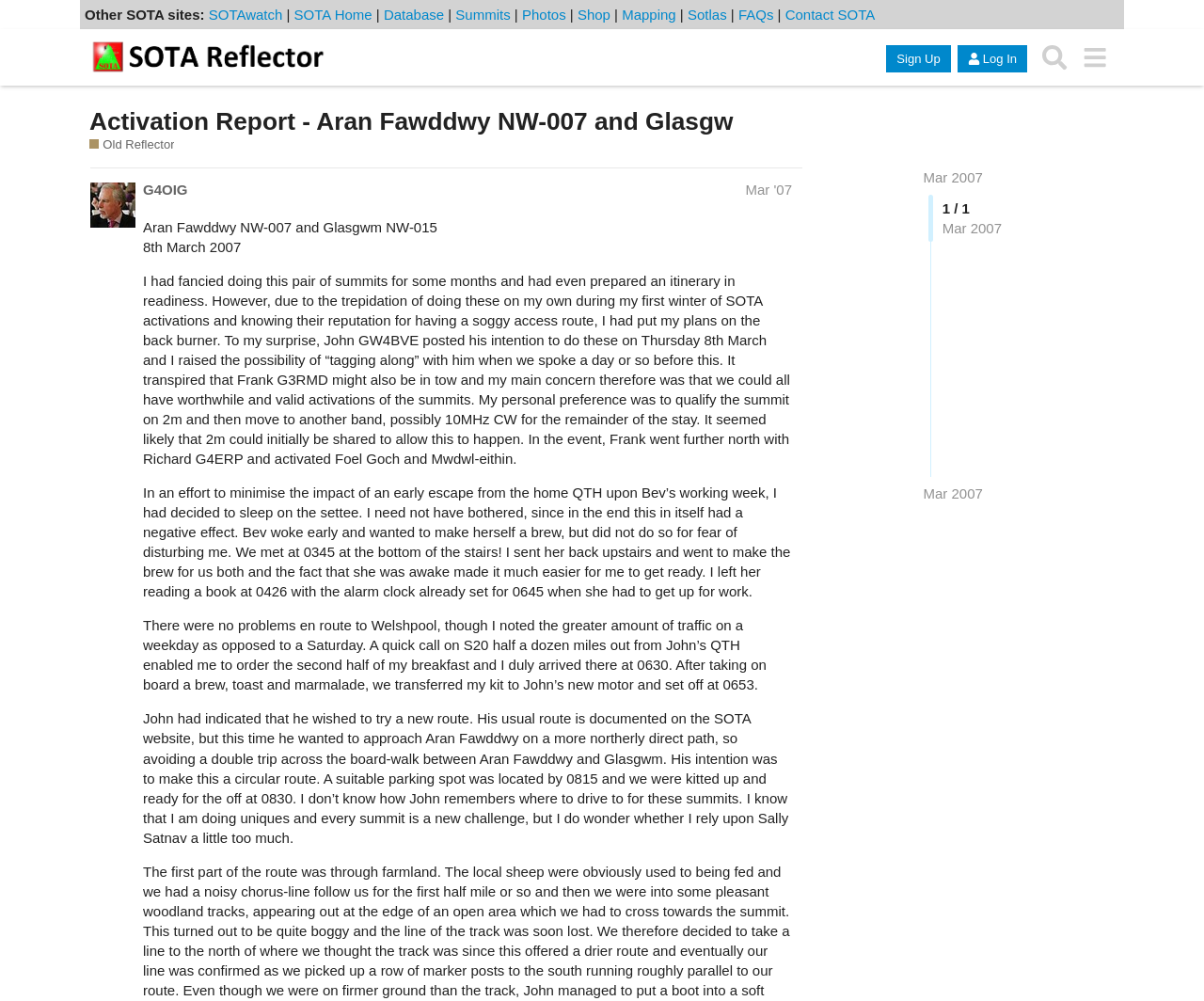Can you specify the bounding box coordinates for the region that should be clicked to fulfill this instruction: "Search for something".

[0.859, 0.037, 0.892, 0.077]